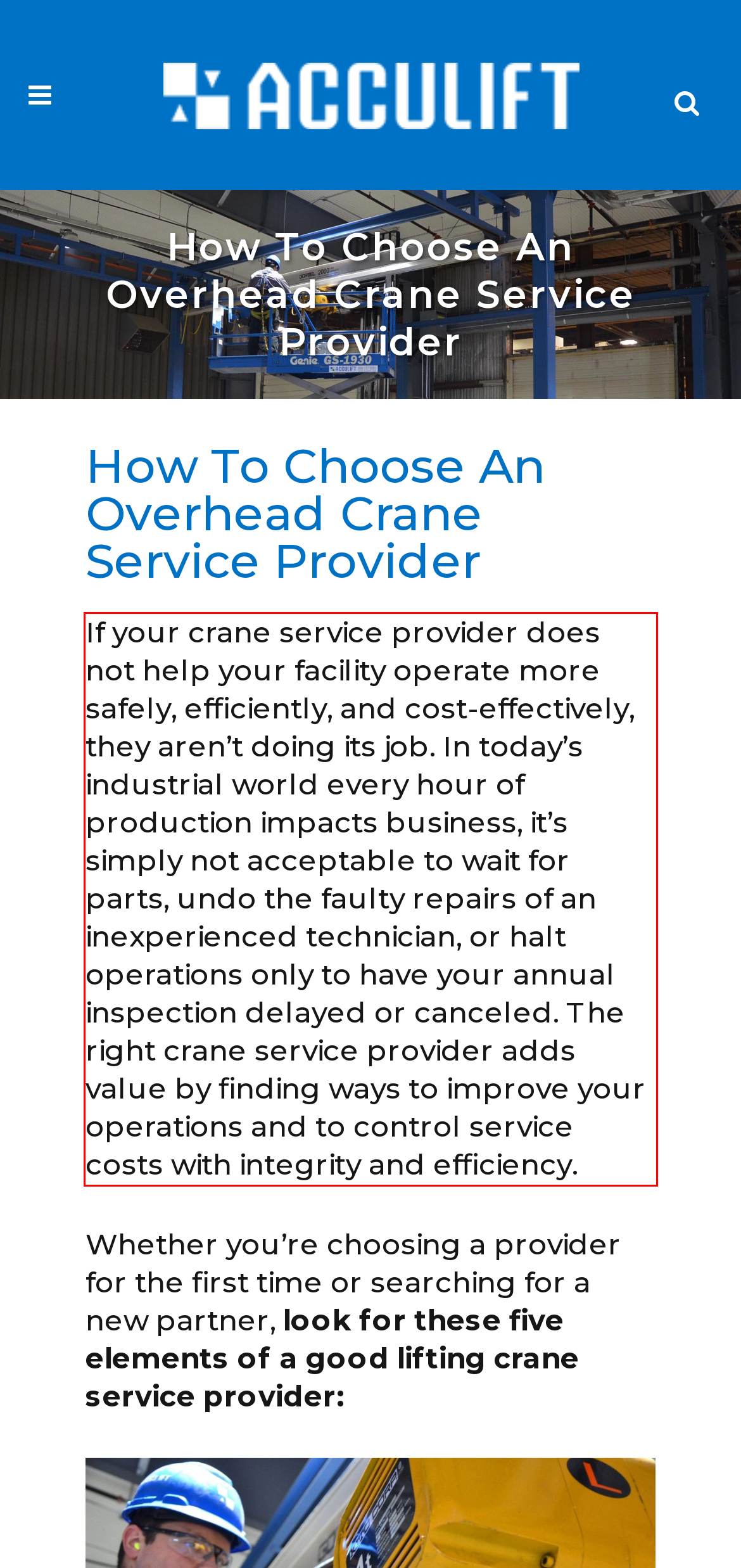You are provided with a screenshot of a webpage that includes a red bounding box. Extract and generate the text content found within the red bounding box.

If your crane service provider does not help your facility operate more safely, efficiently, and cost-effectively, they aren’t doing its job. In today’s industrial world every hour of production impacts business, it’s simply not acceptable to wait for parts, undo the faulty repairs of an inexperienced technician, or halt operations only to have your annual inspection delayed or canceled. The right crane service provider adds value by finding ways to improve your operations and to control service costs with integrity and efficiency.